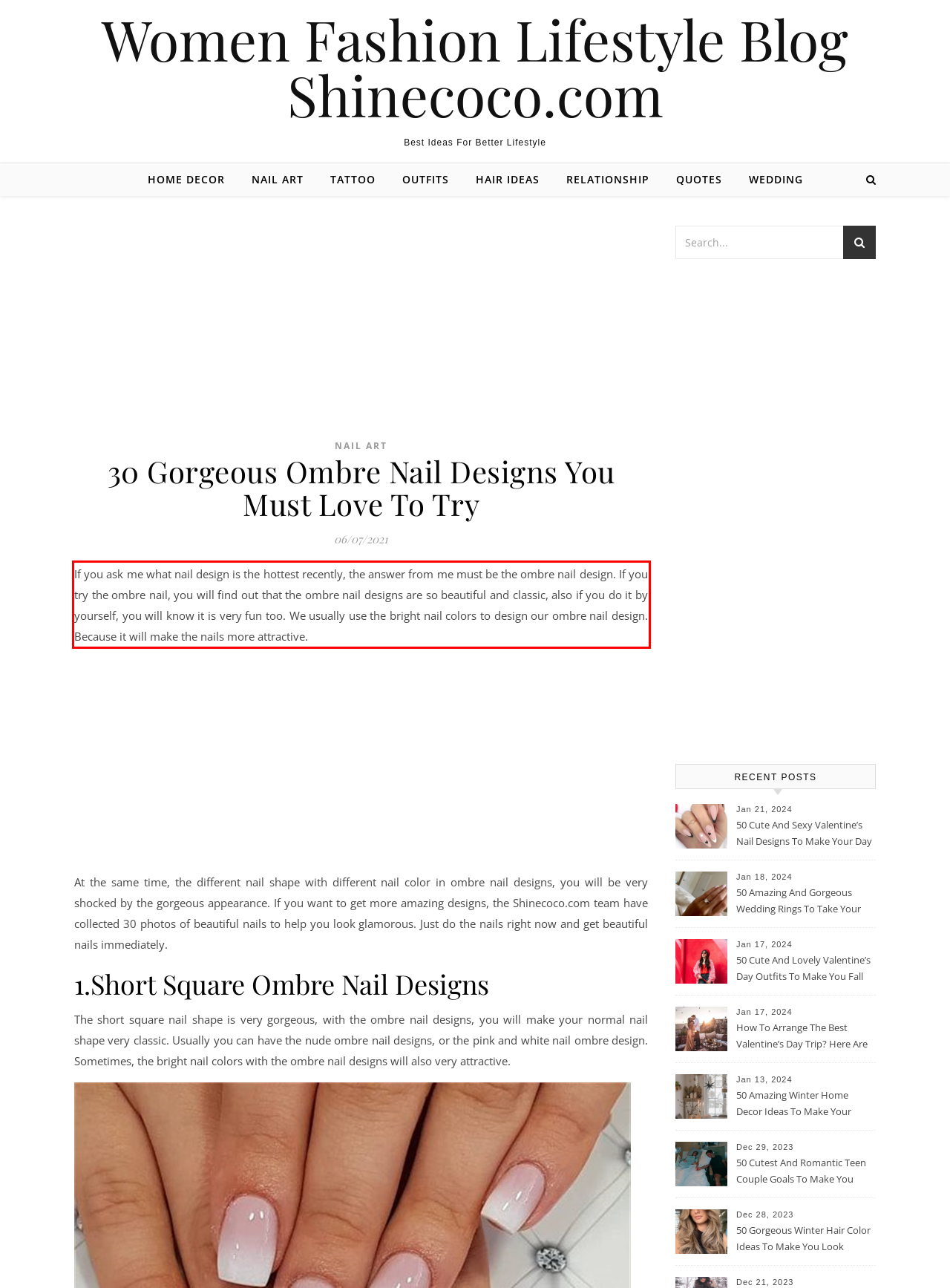From the given screenshot of a webpage, identify the red bounding box and extract the text content within it.

If you ask me what nail design is the hottest recently, the answer from me must be the ombre nail design. If you try the ombre nail, you will find out that the ombre nail designs are so beautiful and classic, also if you do it by yourself, you will know it is very fun too. We usually use the bright nail colors to design our ombre nail design. Because it will make the nails more attractive.